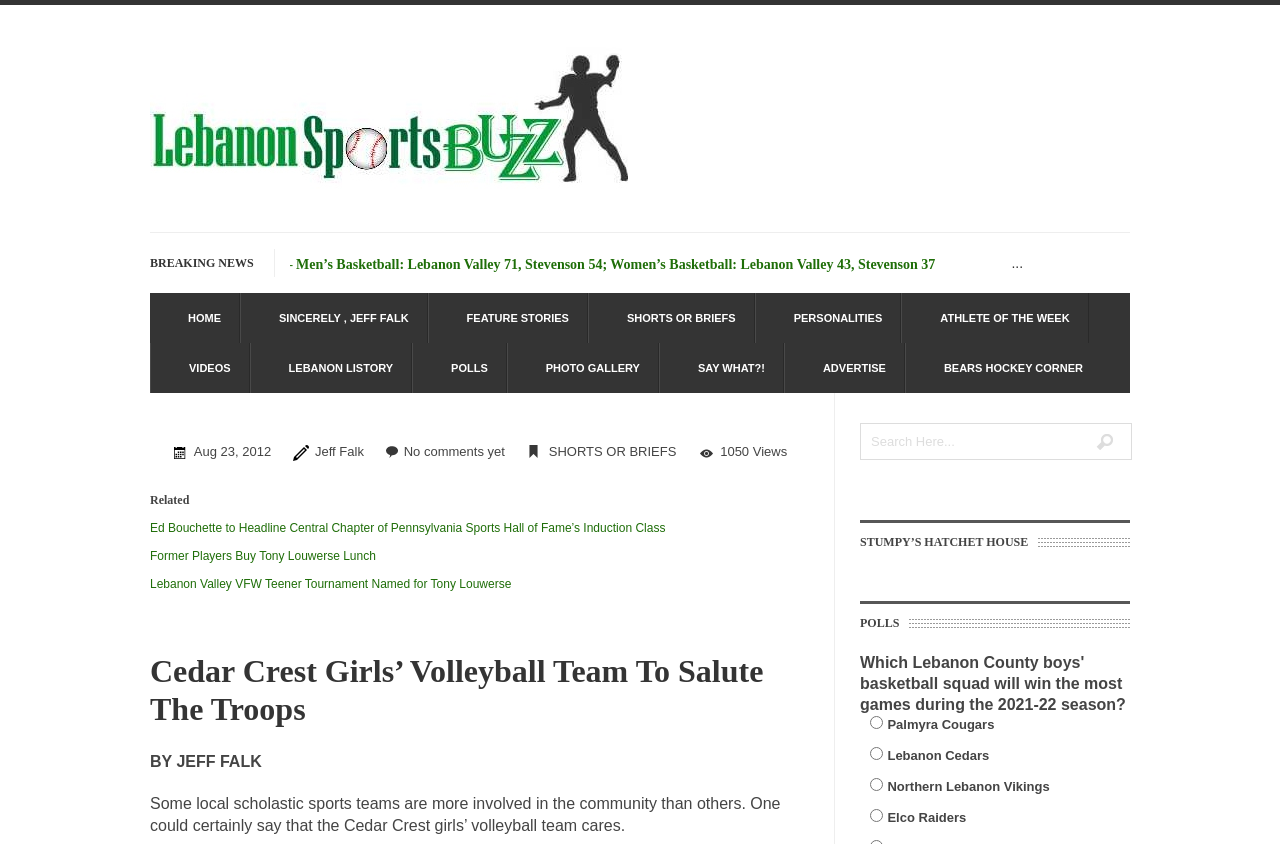Pinpoint the bounding box coordinates for the area that should be clicked to perform the following instruction: "Click on the 'HOME' link".

[0.131, 0.347, 0.173, 0.406]